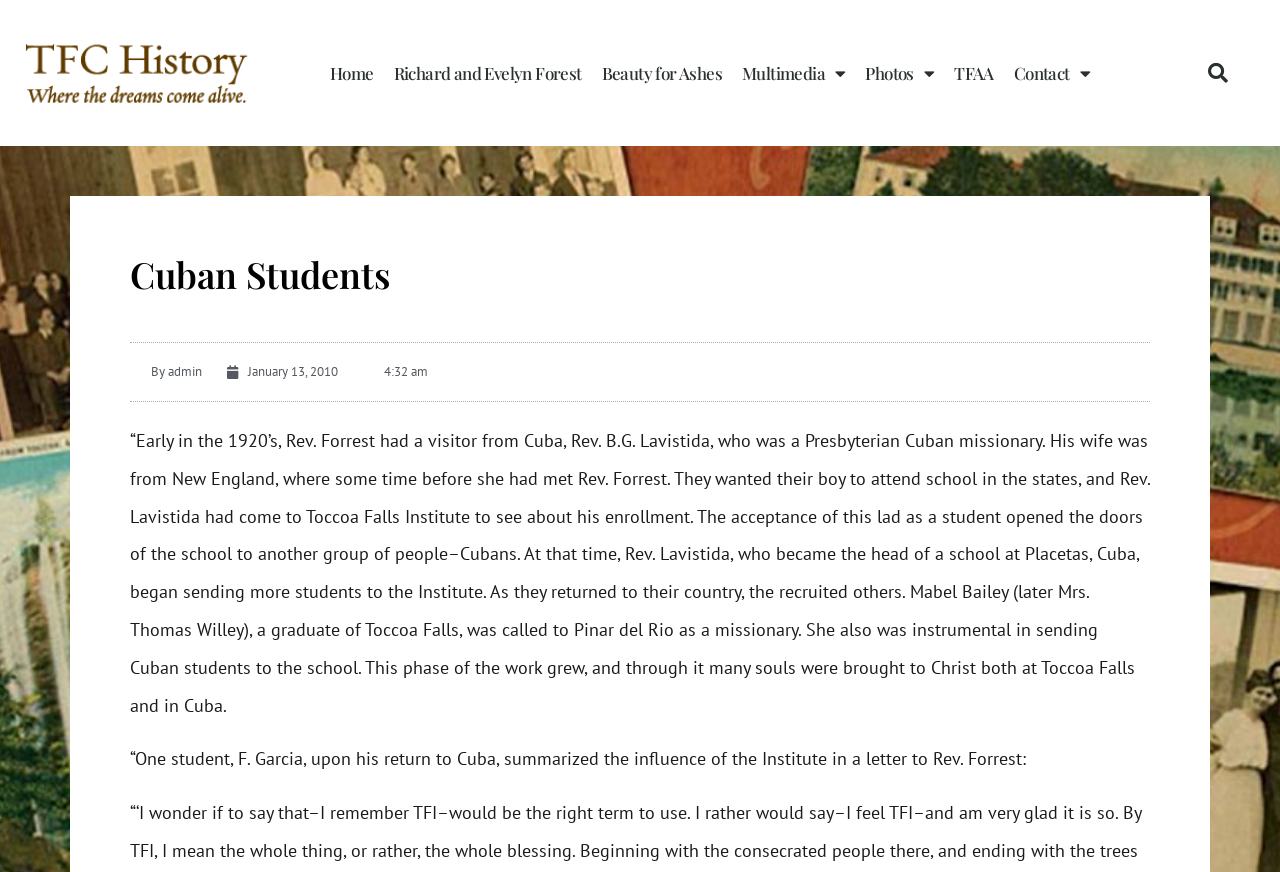Who was the missionary from Cuba who visited Rev. Forrest?
Using the details shown in the screenshot, provide a comprehensive answer to the question.

I read the paragraph about Cuban students and found that Rev. B.G. Lavistida was the missionary from Cuba who visited Rev. Forrest. This information is located in the StaticText element at coordinates [0.102, 0.492, 0.898, 0.822].